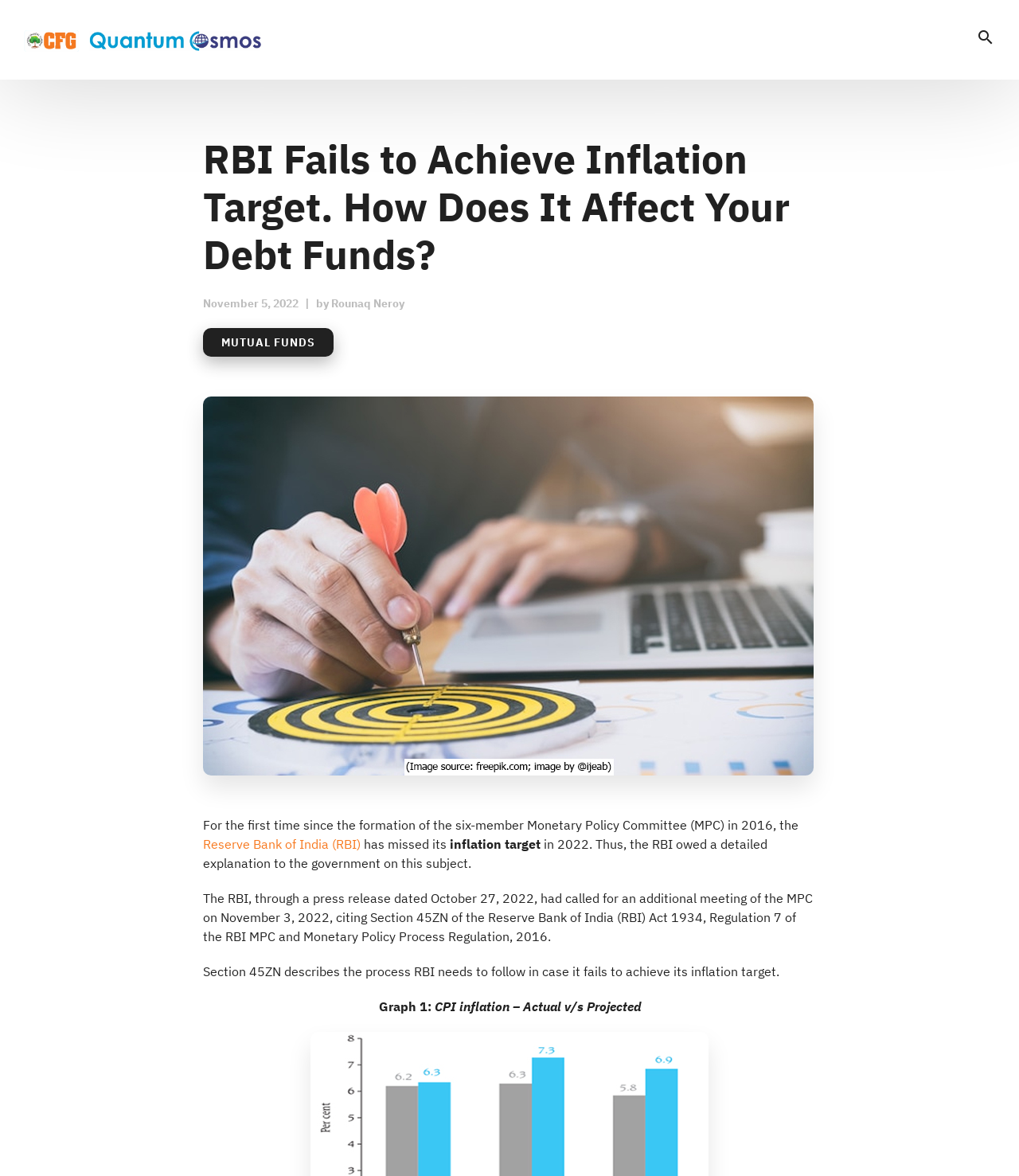What is the name of the author of the article?
Based on the visual details in the image, please answer the question thoroughly.

I found the answer by looking at the heading 'November 5, 2022 | by Rounaq Neroy' which indicates that Rounaq Neroy is the author of the article.